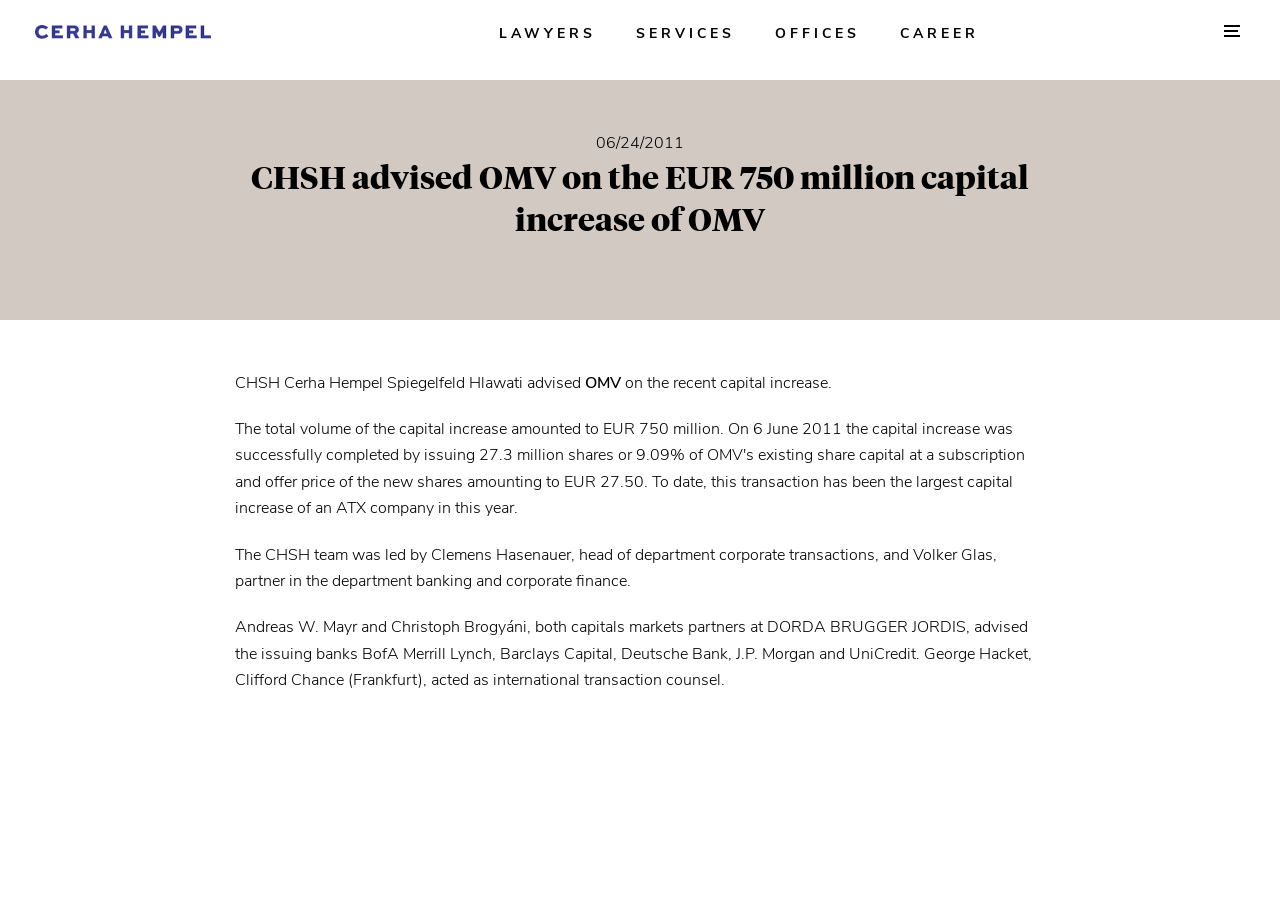Please reply to the following question with a single word or a short phrase:
What is the date of the capital increase?

06/24/2011